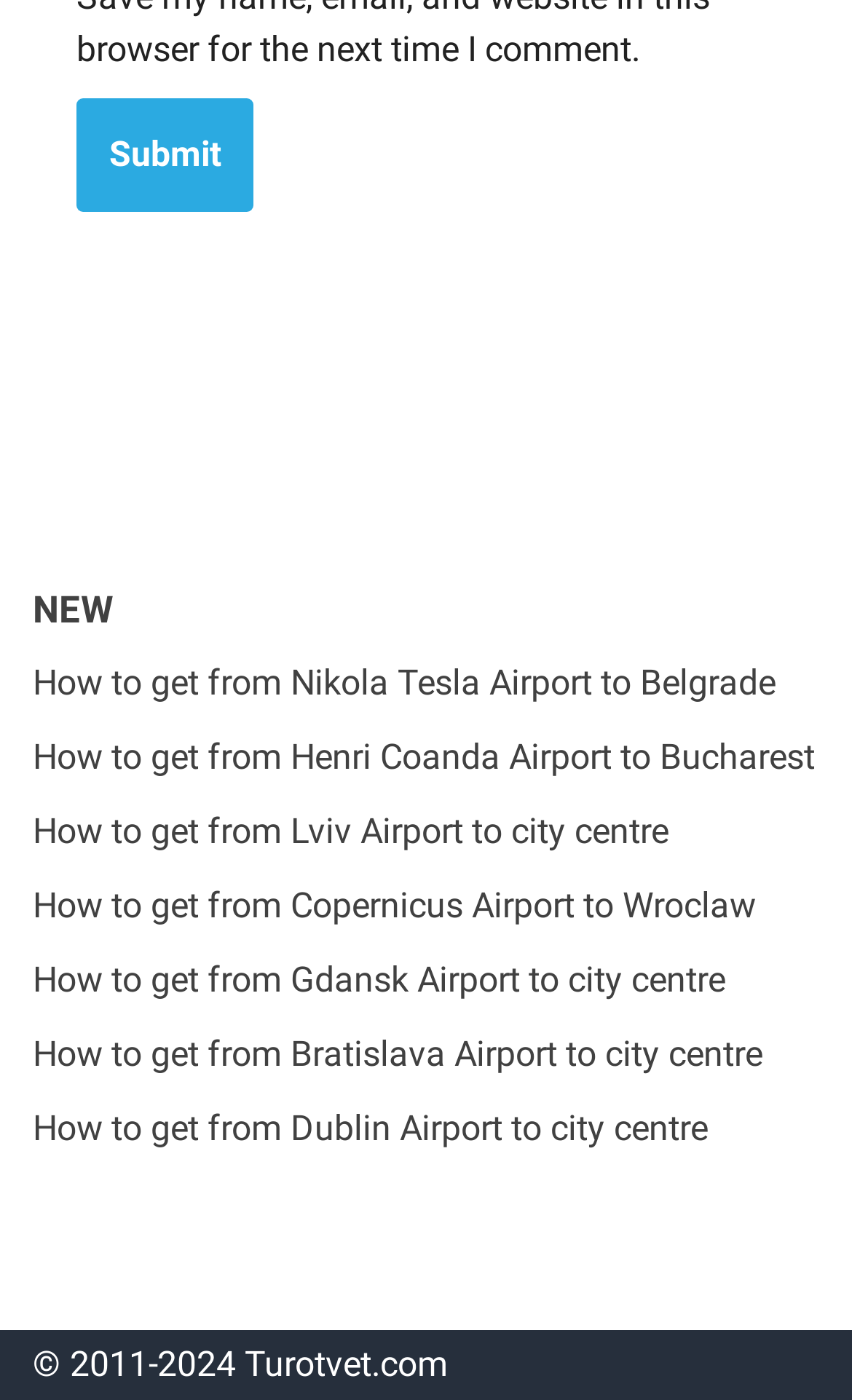How many links are there on the webpage?
Please look at the screenshot and answer in one word or a short phrase.

8